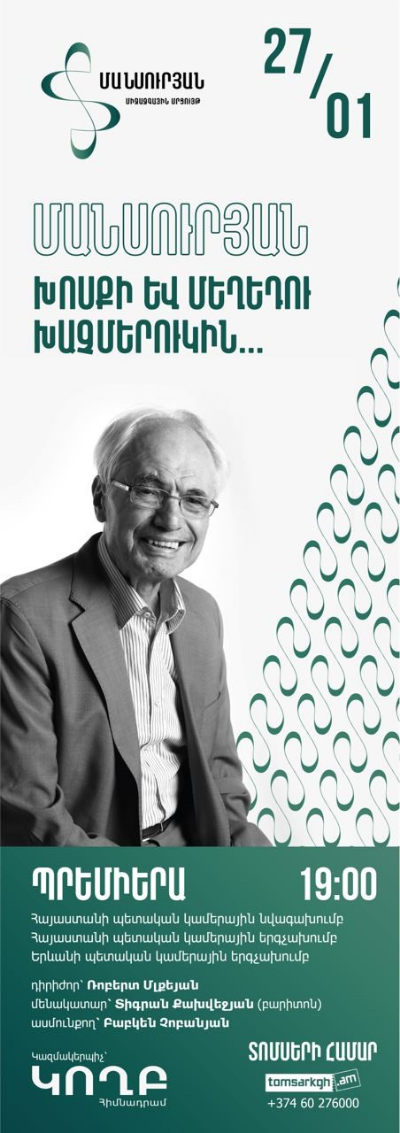Describe all elements and aspects of the image.

The image features a promotional poster for the event titled "Mansurian: At the crossroads of Literature and Music." It includes a prominent photograph of a smiling elderly gentleman, dressed in a light gray suit and glasses, exuding warmth and approachability. 

Prominent text appears at the top, indicating the date "27/01" and the title of the event. Below, the venue is specified as the "Aram Khachatryan Music Hall," while additional details highlight the performances by the "National Chamber Choir of Armenia" and its artistic director, Robert Mlkeyan, alongside the "National Chamber Orchestra of Armenia" led by Vahan Martirosyan. 

The poster is visually engaging, balancing text and imagery harmoniously, with a contemporary design accentuated by a swirling pattern along the edges, reinforcing the theme of artistic collaboration. The event is scheduled to begin at 19:00, promising an evening filled with cultural exploration at the interface of music and literature.